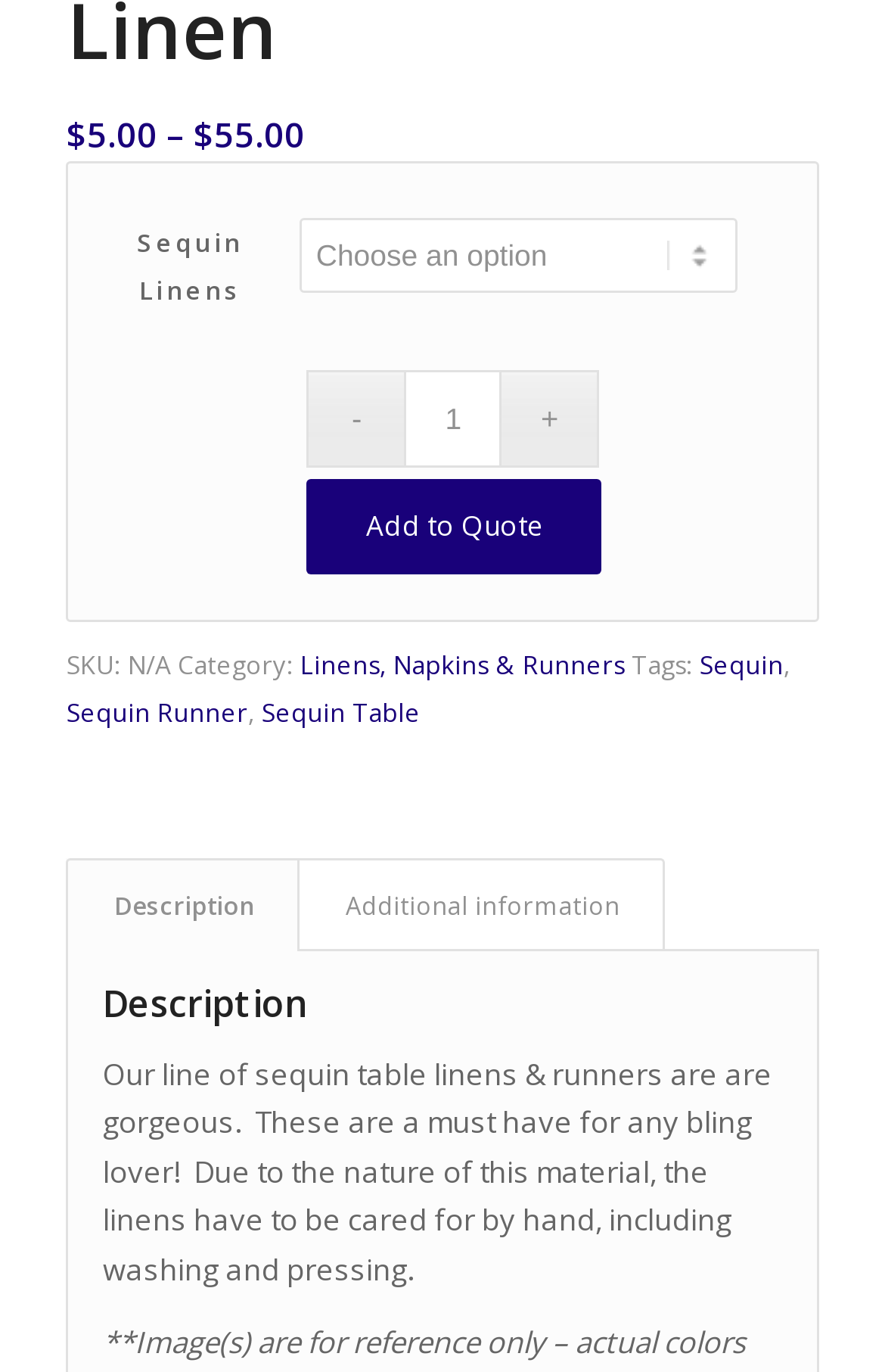Please mark the bounding box coordinates of the area that should be clicked to carry out the instruction: "Access Frequently Asked Questions".

None